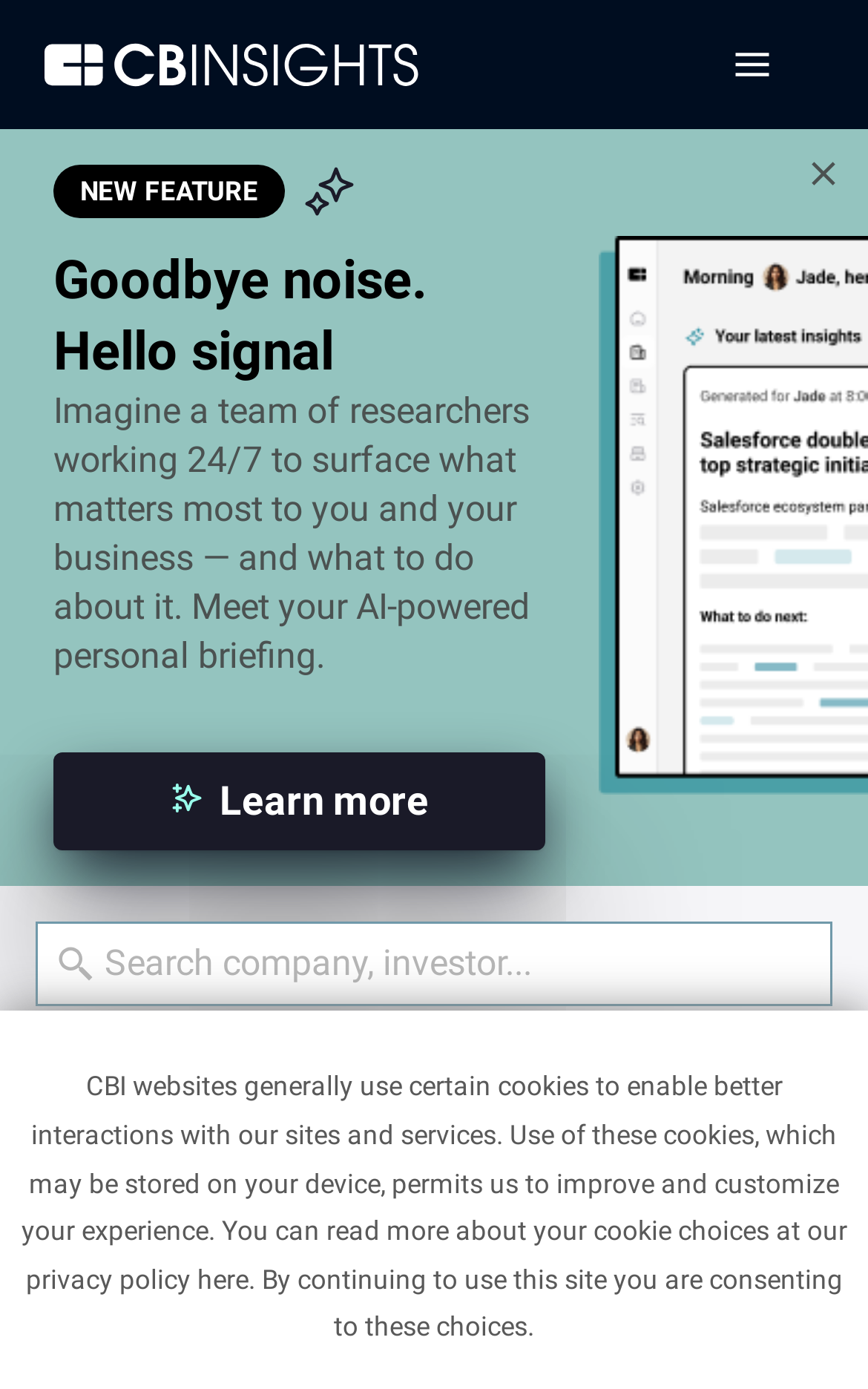Please provide a one-word or short phrase answer to the question:
What is the purpose of the search bar?

To search for companies or investors